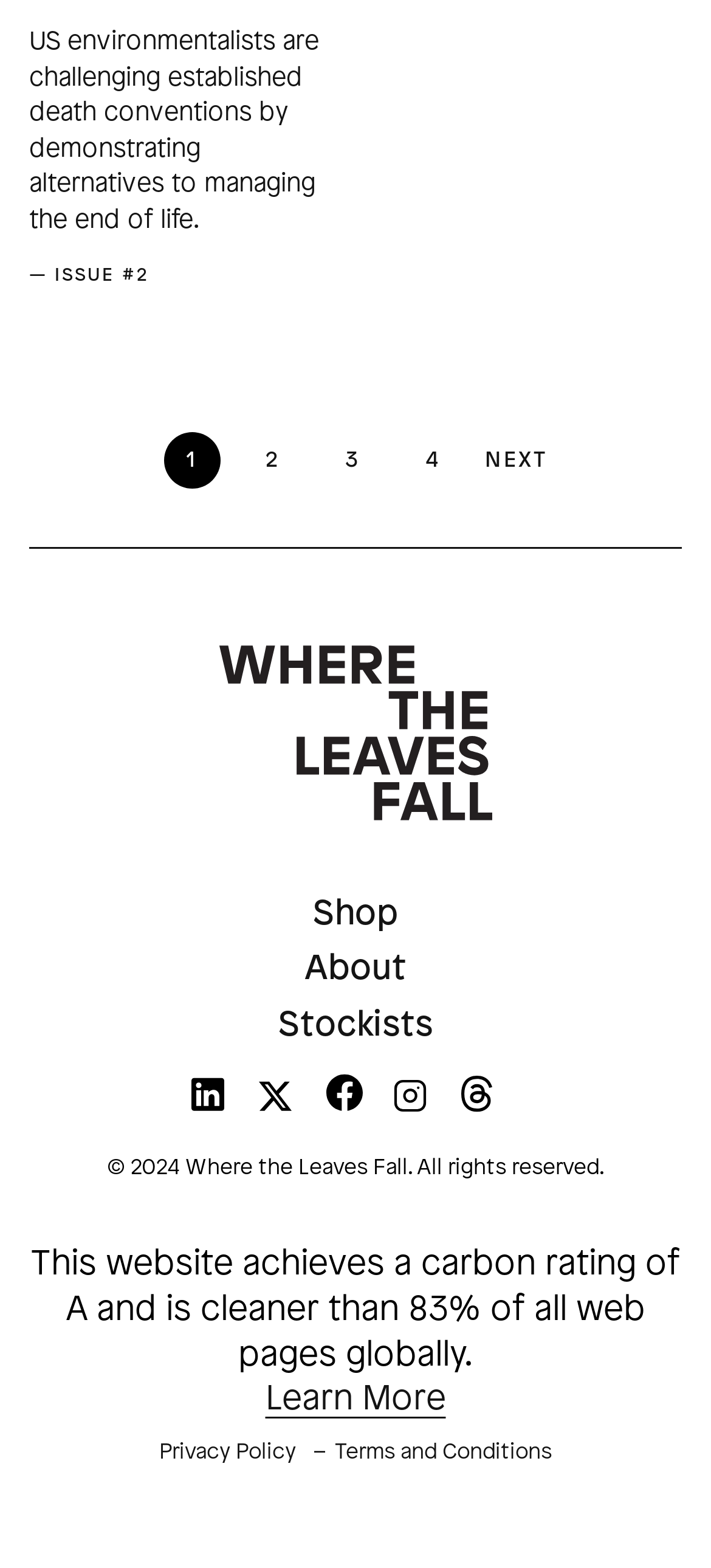Identify the bounding box coordinates of the area you need to click to perform the following instruction: "View the 'Privacy Policy'".

[0.224, 0.919, 0.416, 0.934]